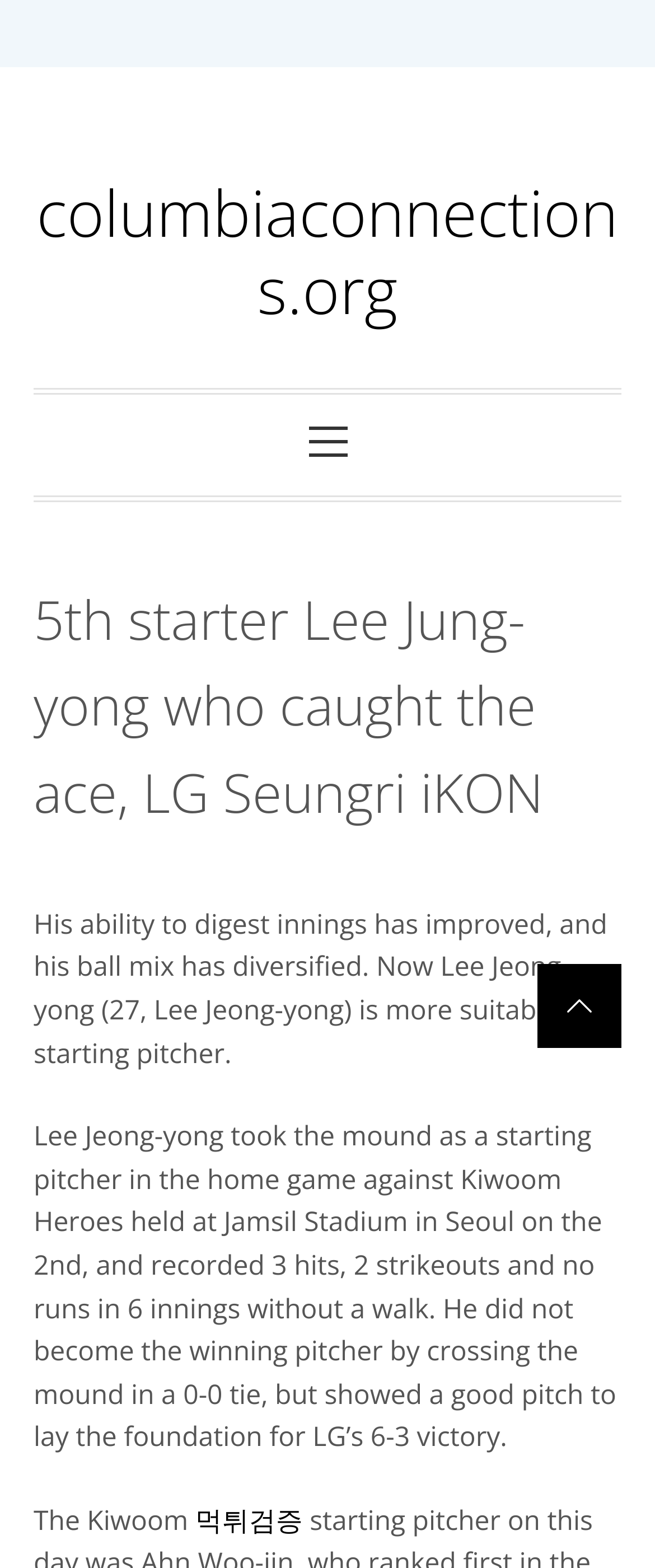Offer a detailed account of what is visible on the webpage.

The webpage appears to be a news article or blog post about a baseball player, Lee Jung-yong, who has improved his pitching skills and is now more suitable as a starting pitcher. 

At the top of the page, there is a link to the website "columbiaconnections.org" on the left side, and a primary menu on the right side with the label "Primary Menu". 

Below the primary menu, there is a header section that spans almost the entire width of the page, containing the title of the article "5th starter Lee Jung-yong who caught the ace, LG Seungri iKON". 

Under the header, there are three paragraphs of text. The first paragraph describes Lee Jung-yong's improved ability to digest innings and diversified ball mix. The second paragraph details his recent performance in a game against Kiwoom Heroes, where he pitched 6 innings without a walk and helped LG win 6-3. The third paragraph appears to be cut off, only showing the text "The Kiwoom". 

On the right side of the second paragraph, there is a link with the text "먹튀검증", which is a Korean phrase that translates to "eat-and-run verification". At the bottom right of the page, there is another link with no text.